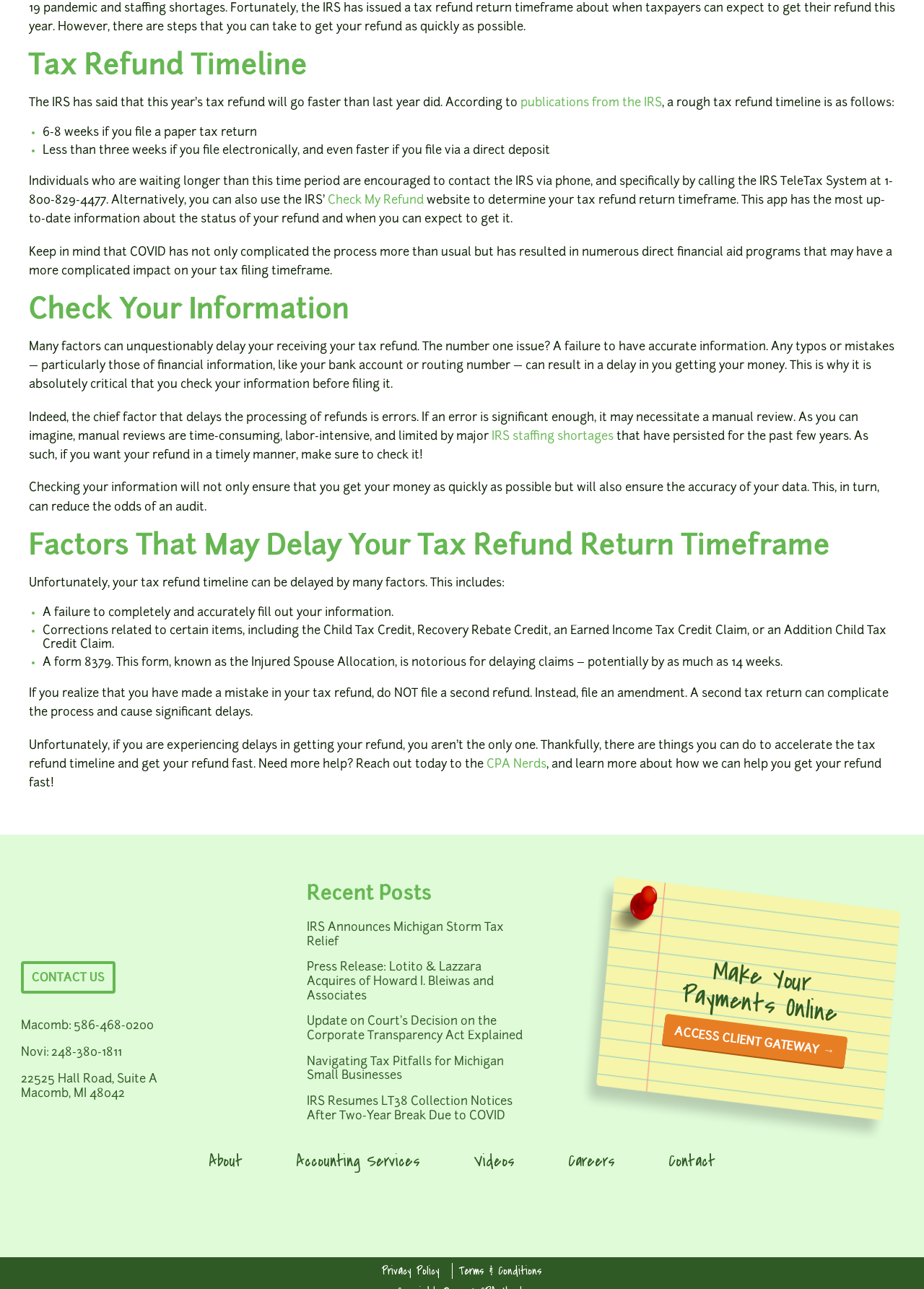Show the bounding box coordinates for the HTML element described as: "248-380-1811".

[0.055, 0.812, 0.132, 0.823]